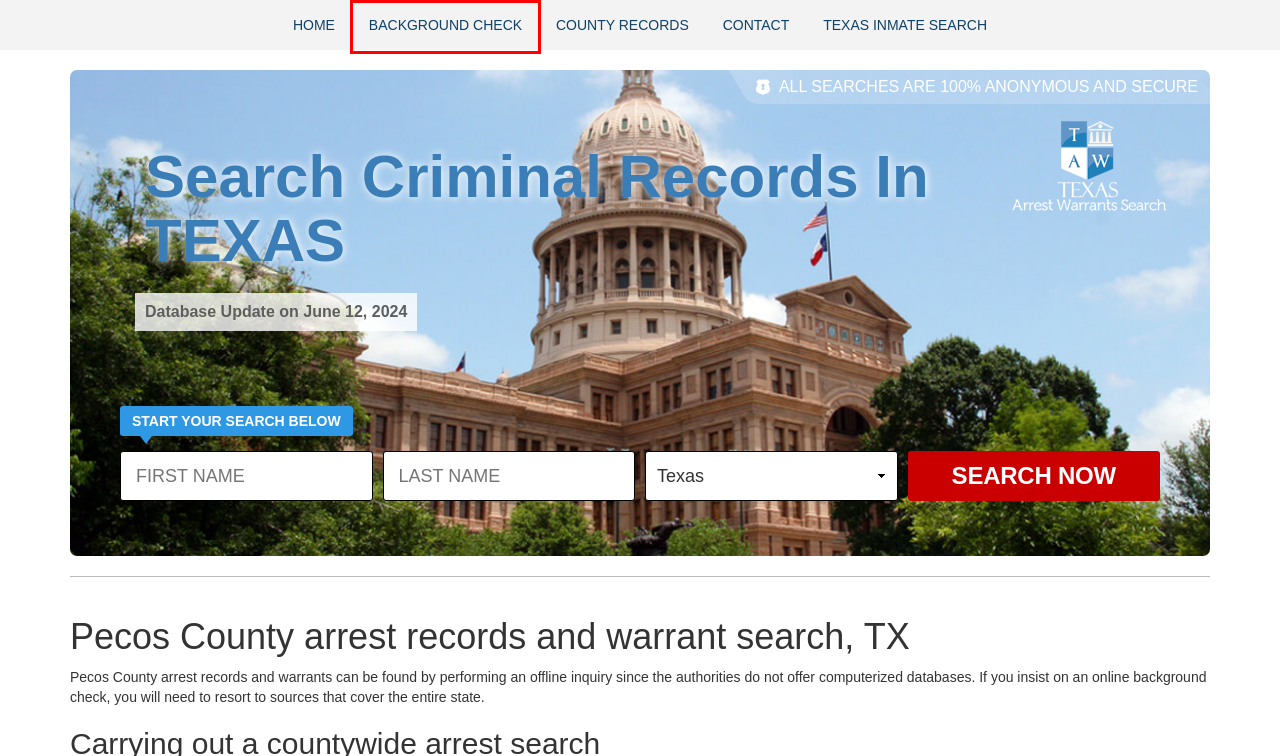View the screenshot of the webpage containing a red bounding box around a UI element. Select the most fitting webpage description for the new page shown after the element in the red bounding box is clicked. Here are the candidates:
A. Disclosure
B. Texas Background Check
C. Contact
D. Privacy Policy
E. About
F. Terms
G. Sitemap
H. Texas Inmate Search

B